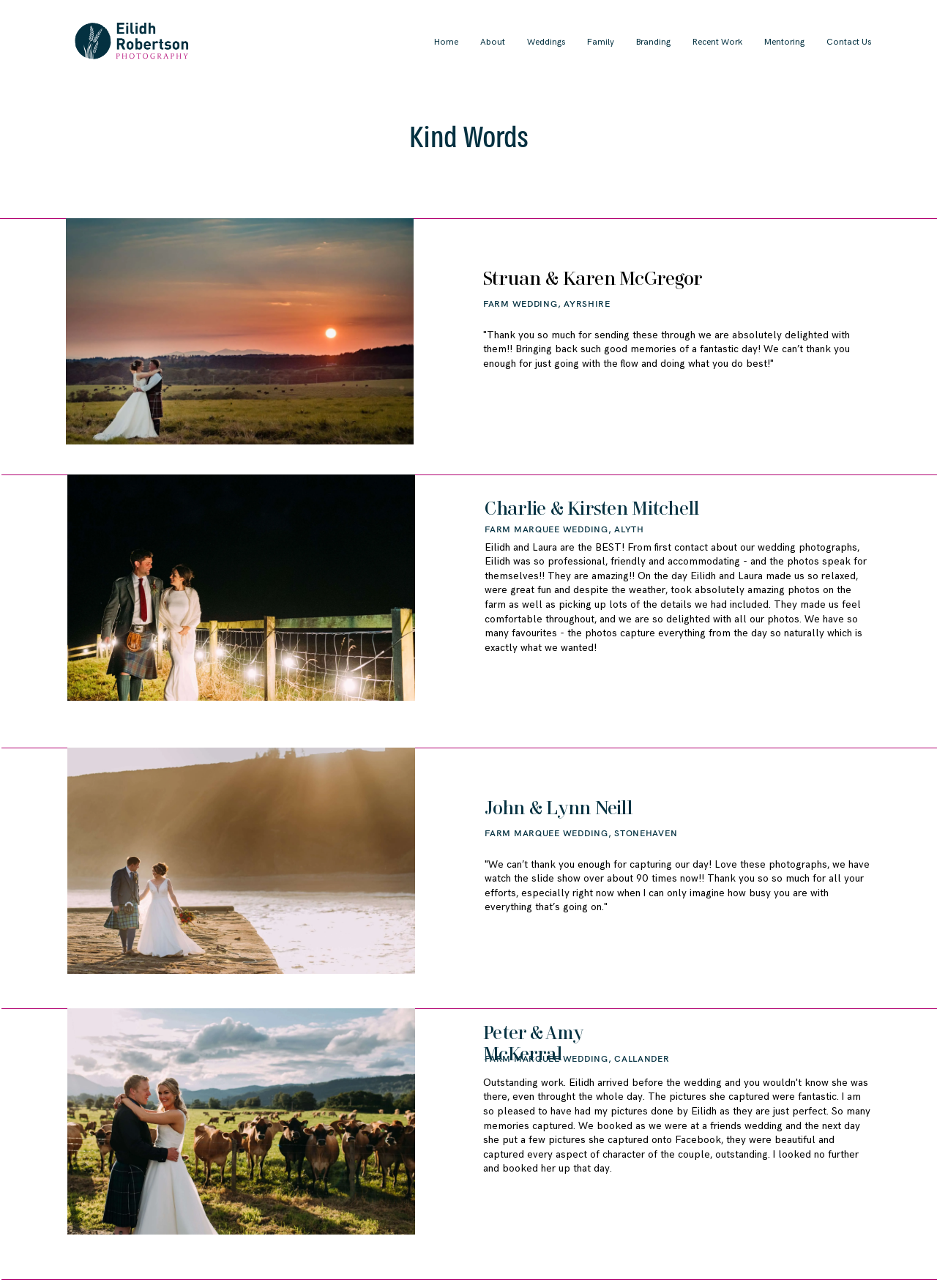Respond with a single word or phrase:
What is the photographer's name?

Eilidh Robertson